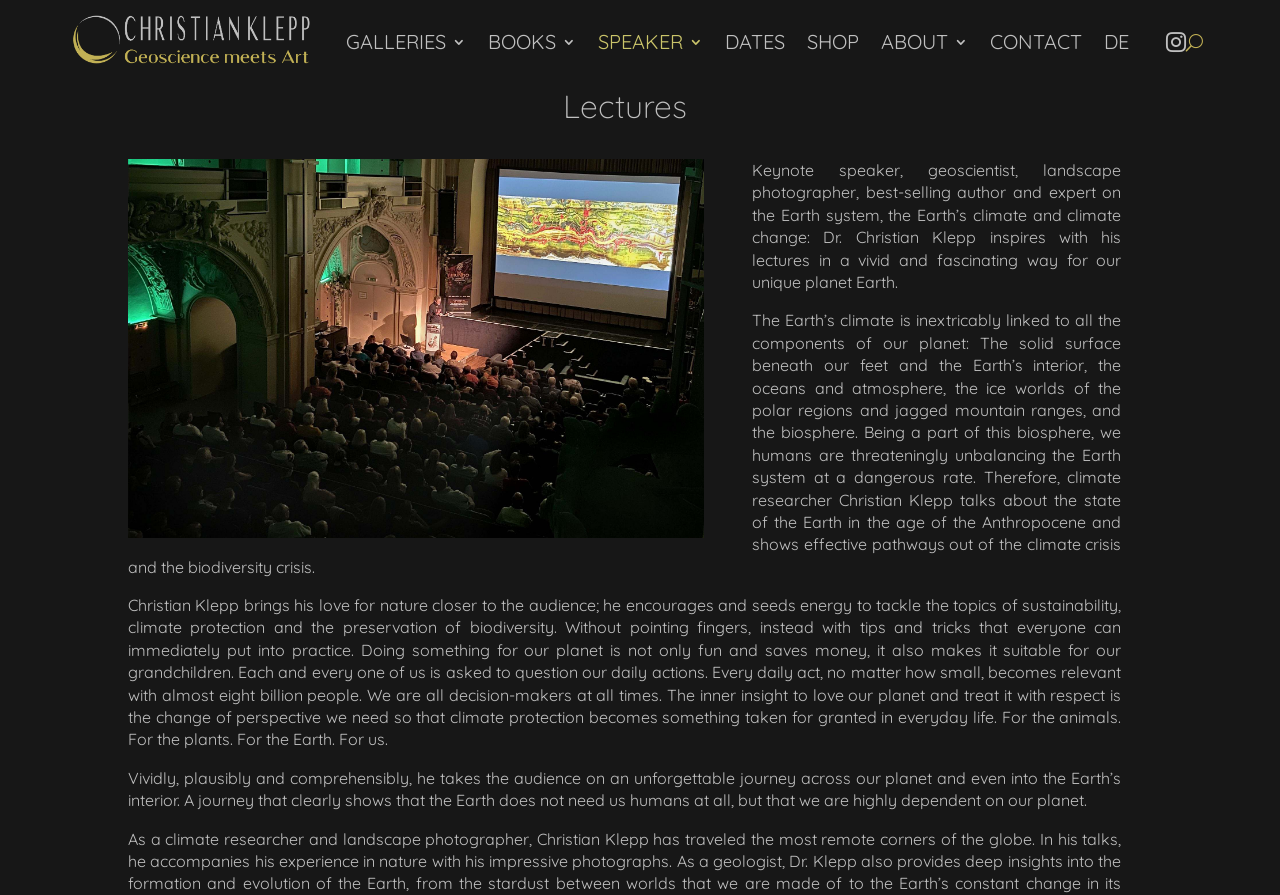What is the main topic of the lectures given by Dr. Christian Klepp?
Use the image to answer the question with a single word or phrase.

Earth system and climate change